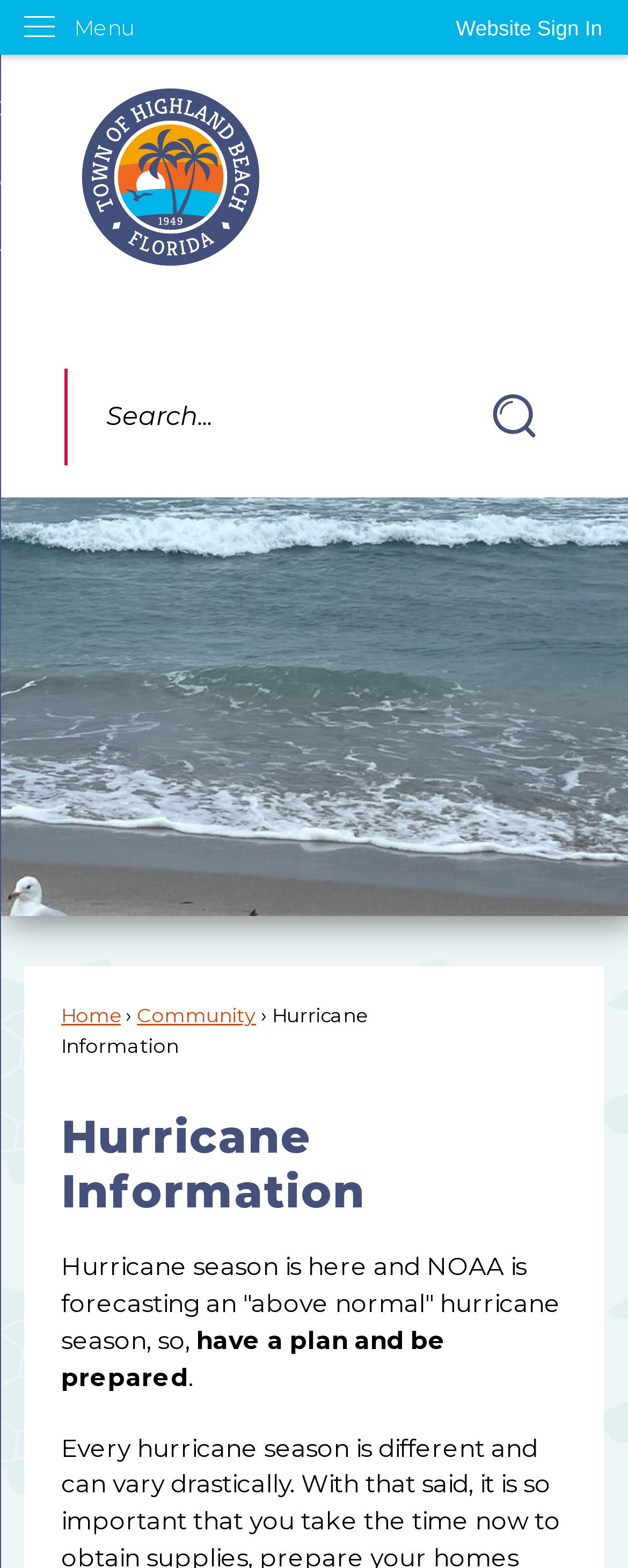Locate the bounding box coordinates of the element I should click to achieve the following instruction: "View community page".

[0.218, 0.64, 0.408, 0.655]